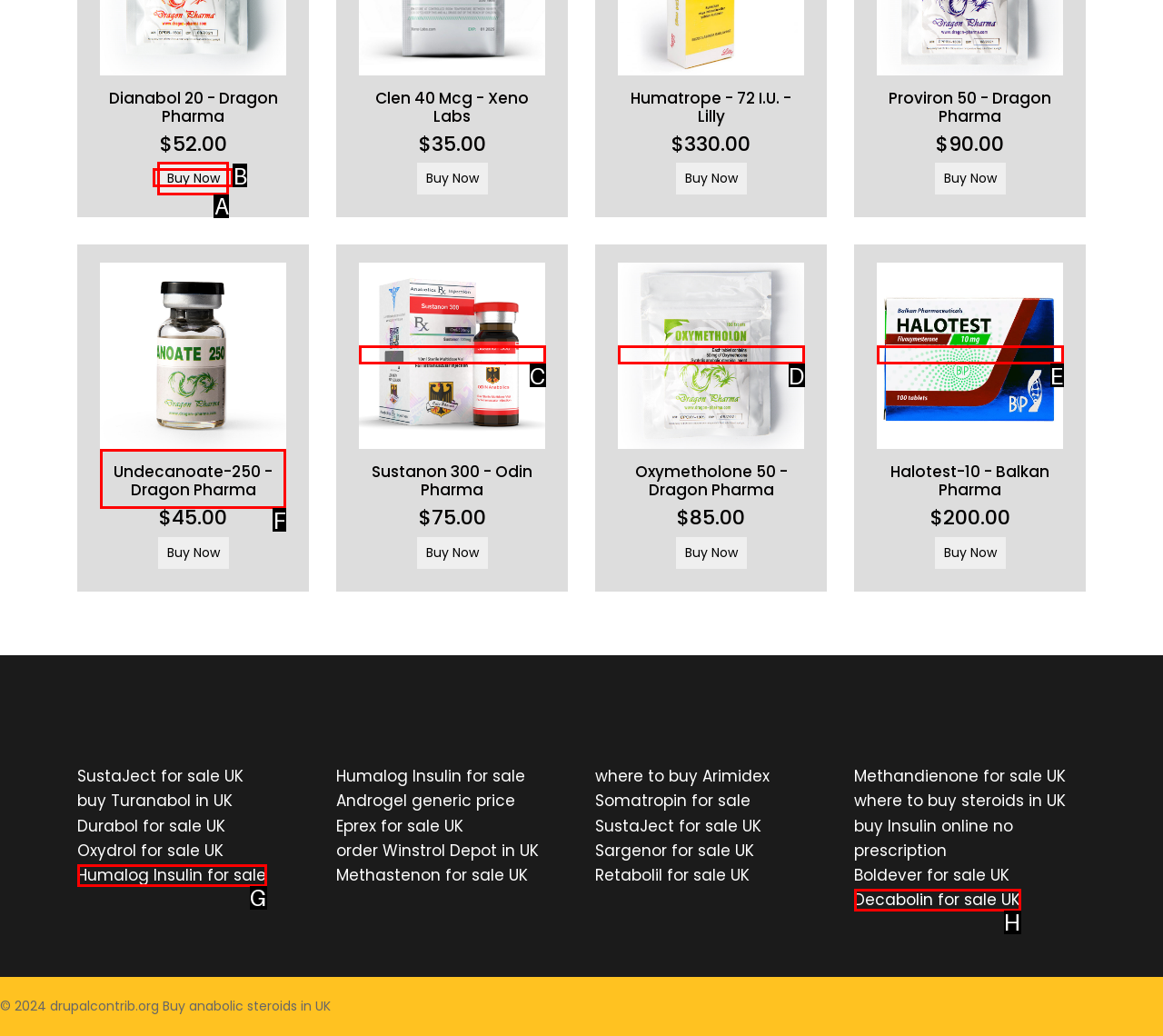Tell me which letter I should select to achieve the following goal: Explore Undecanoate-250
Answer with the corresponding letter from the provided options directly.

F